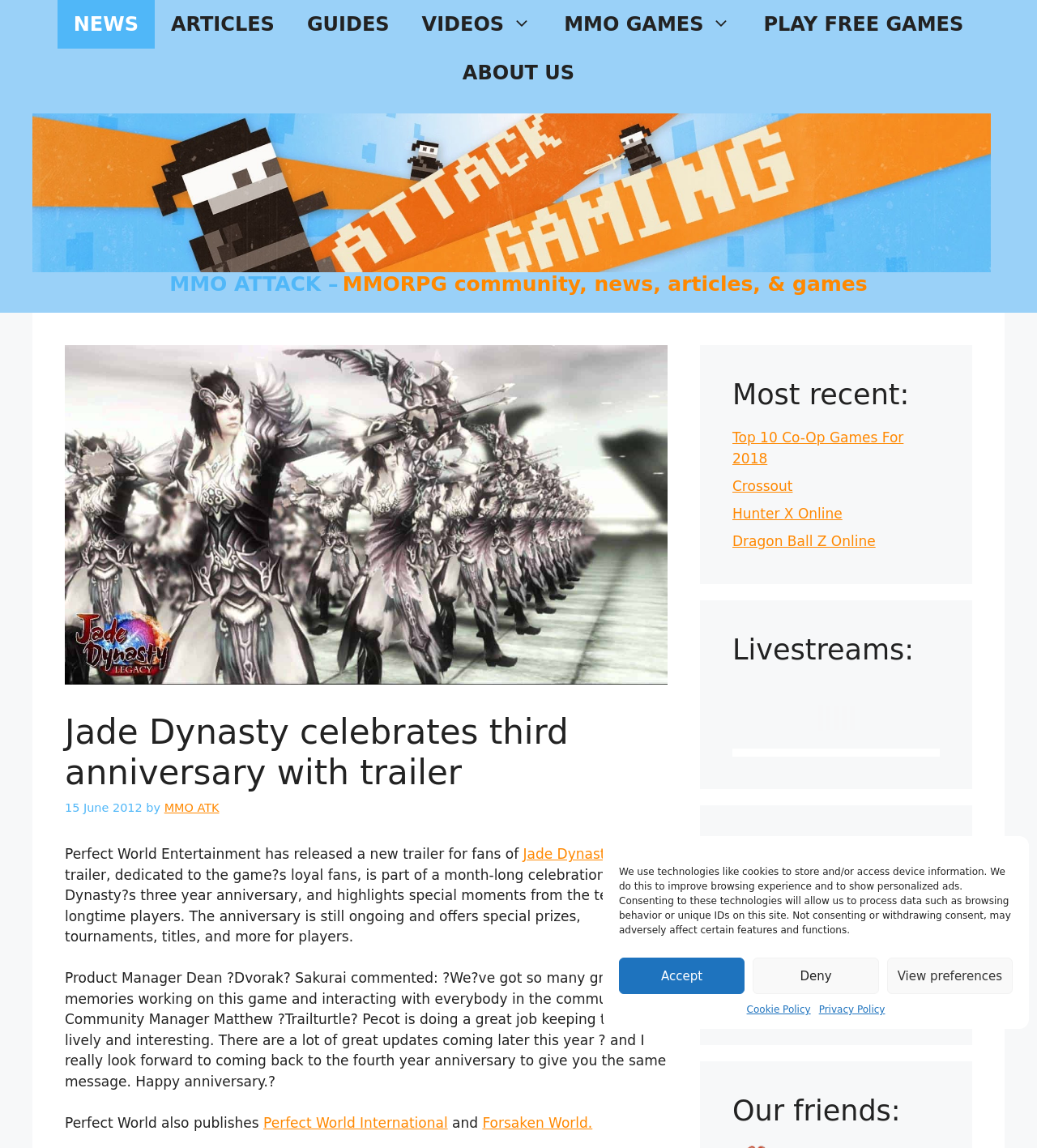What is the name of the community manager mentioned in the article?
Deliver a detailed and extensive answer to the question.

I read the article and found the quote from Product Manager Dean Dvorak Sakurai, which mentions Community Manager Matthew Trailturtle Pecot. This suggests that Matthew Trailturtle Pecot is the community manager mentioned in the article.